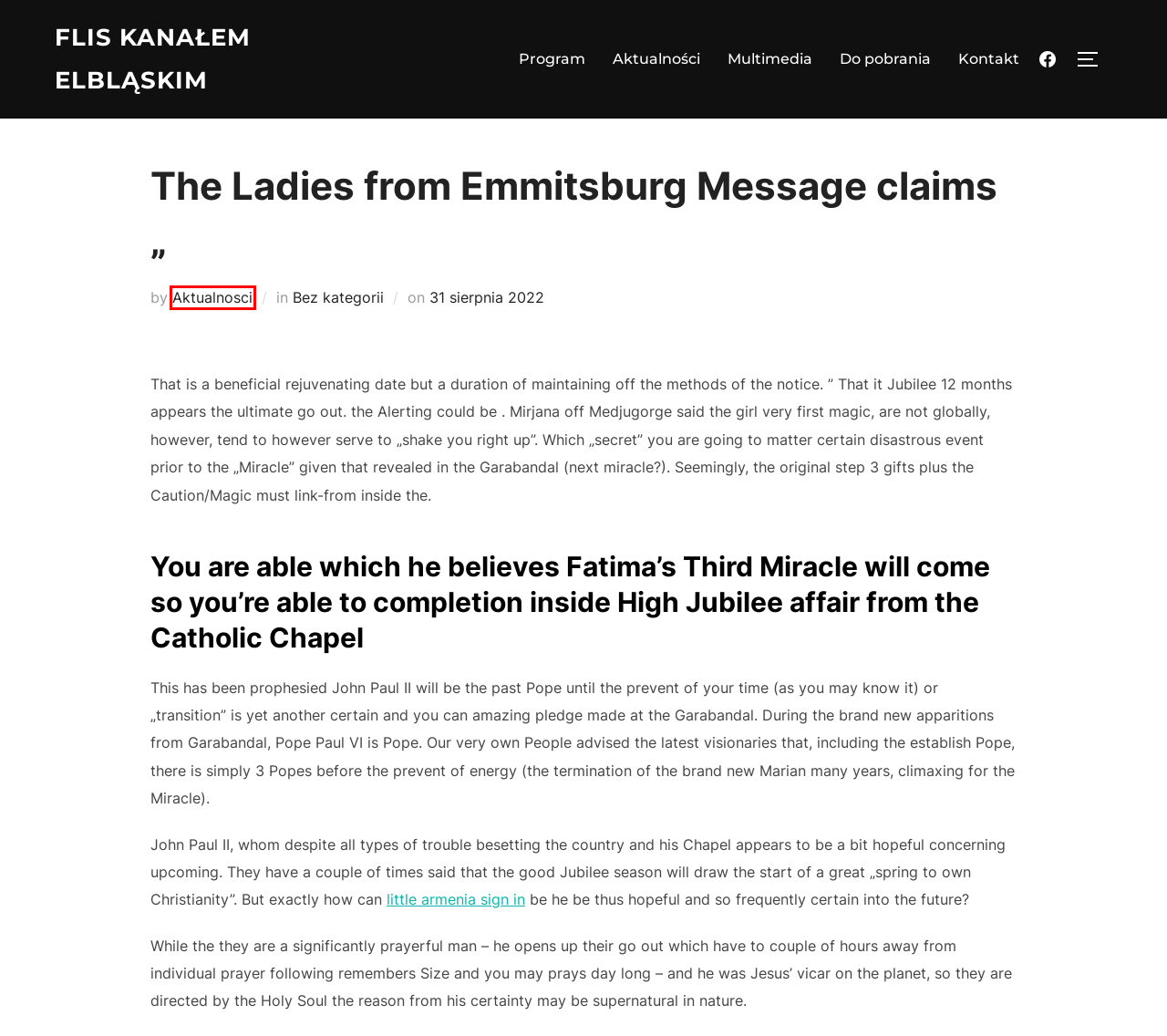You have a screenshot of a webpage, and a red bounding box highlights an element. Select the webpage description that best fits the new page after clicking the element within the bounding box. Options are:
A. Flis - Flis kanałem Elbląskim
B. Bez kategorii - Flis kanałem Elbląskim
C. Little Armenia Review May 2024: Pros & Cons - All Service Features
D. Aktualnosci - Flis kanałem Elbląskim
E. Kontakt - Flis kanałem Elbląskim
F. Program - Flis kanałem Elbląskim
G. Do pobrania - Flis kanałem Elbląskim
H. Flis kanałem Elbląskim

D